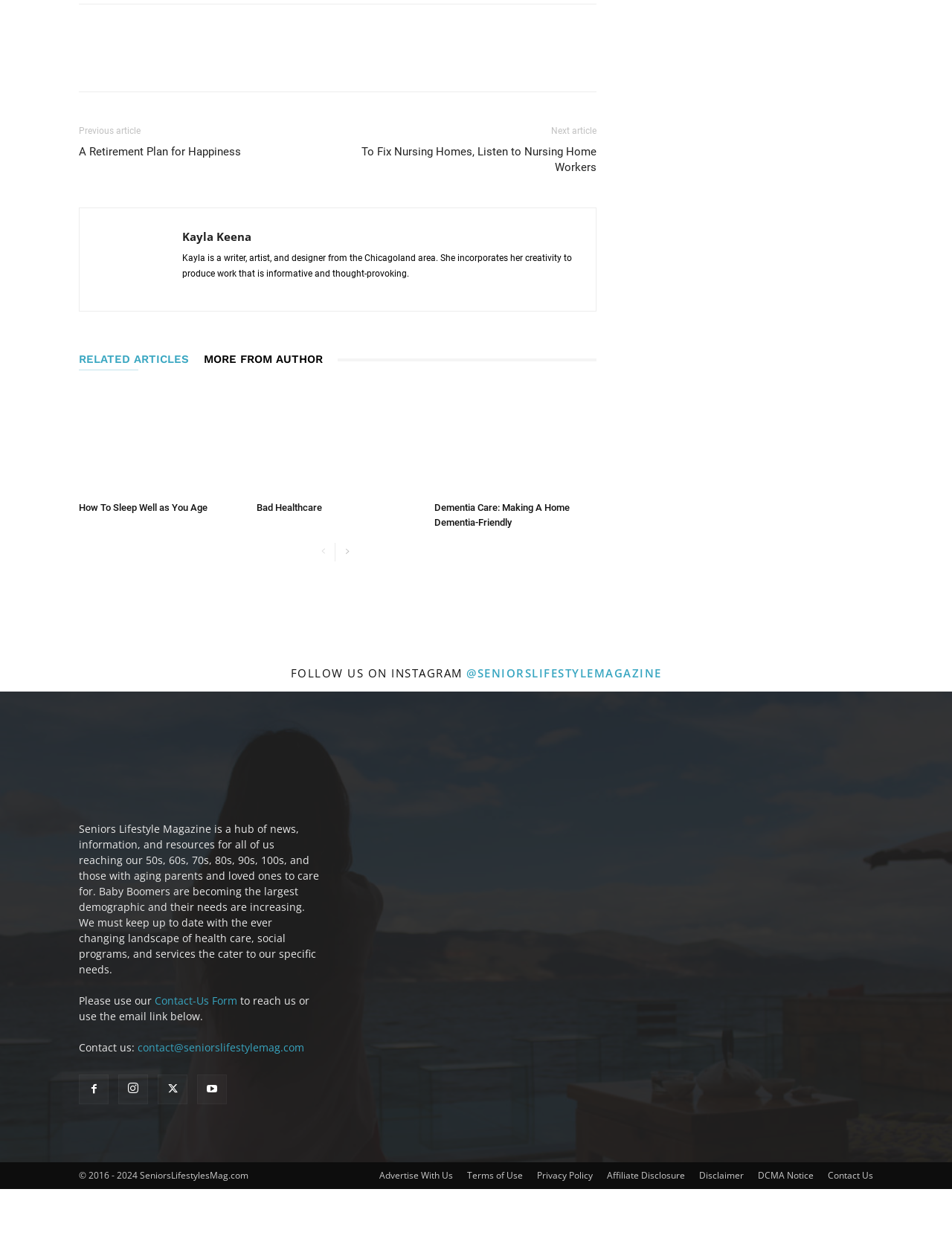What is the purpose of the 'Contact-Us Form'?
Refer to the image and offer an in-depth and detailed answer to the question.

The 'Contact-Us Form' is a way for users to reach out to the magazine, as mentioned in the text 'Please use our Contact-Us Form to reach us or use the email link below'.